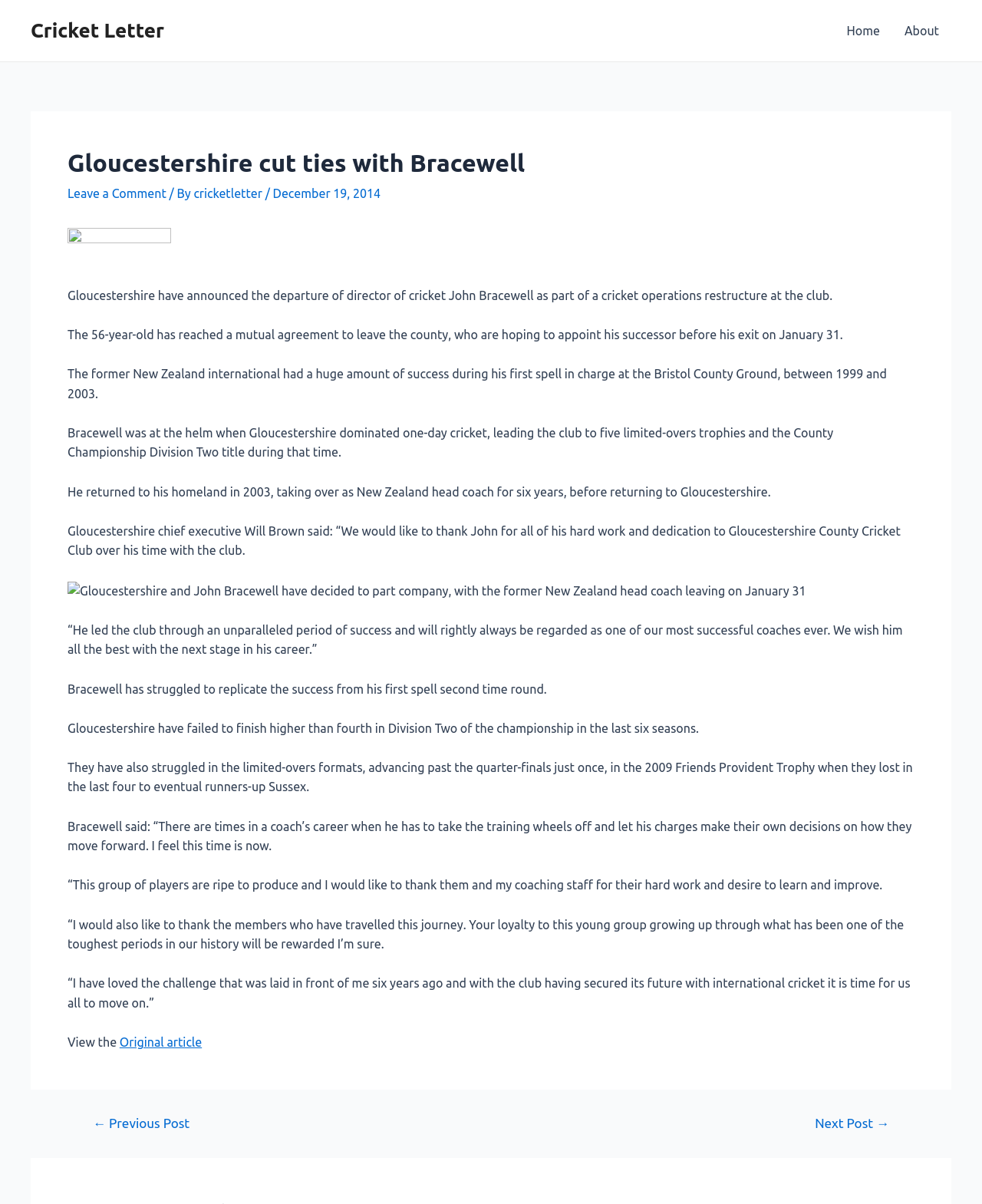Please locate the bounding box coordinates of the element's region that needs to be clicked to follow the instruction: "Click on the 'Next Post →' link". The bounding box coordinates should be provided as four float numbers between 0 and 1, i.e., [left, top, right, bottom].

[0.81, 0.927, 0.926, 0.938]